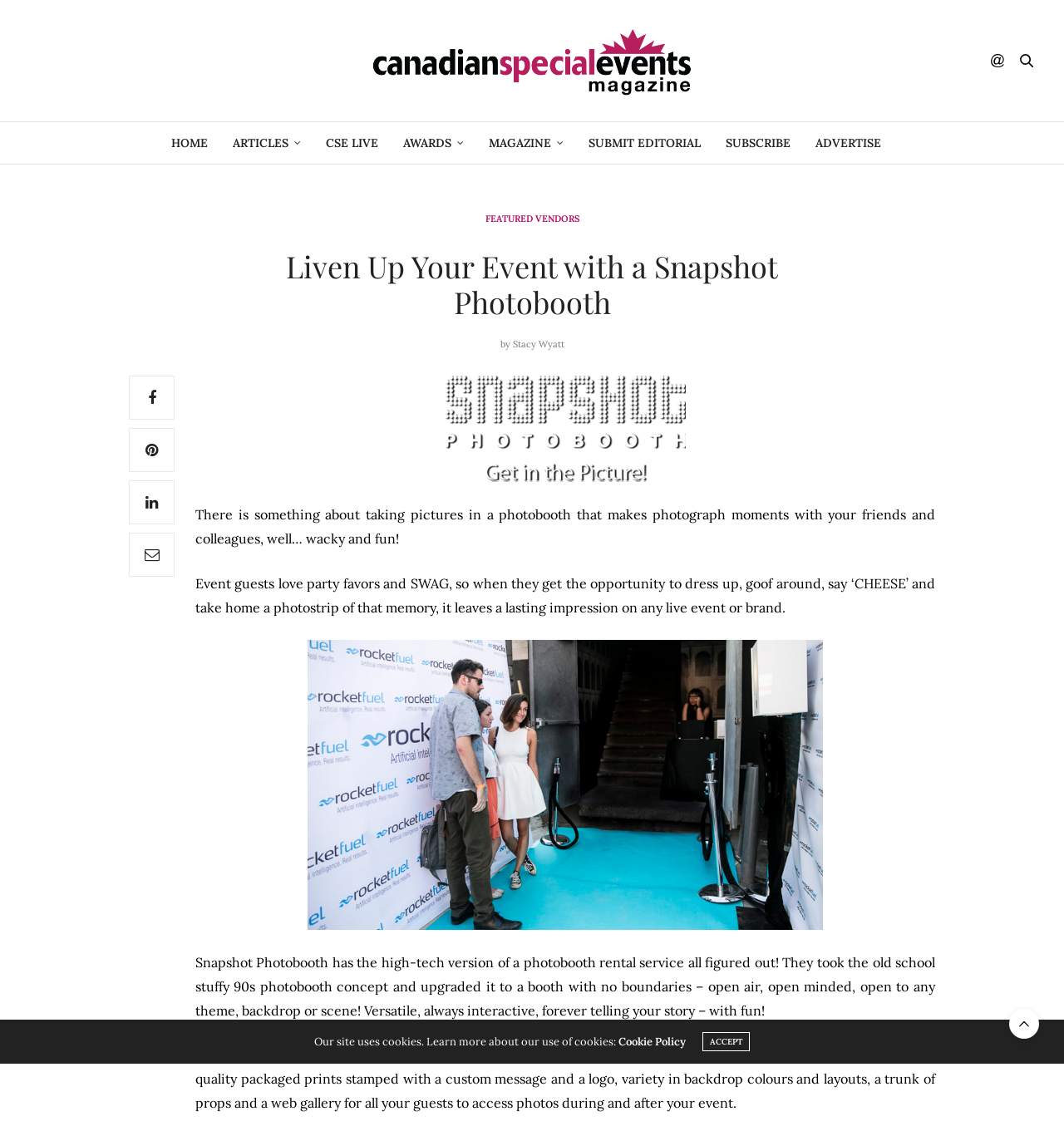Can you show the bounding box coordinates of the region to click on to complete the task described in the instruction: "Visit the CSE LIVE page"?

[0.306, 0.109, 0.355, 0.146]